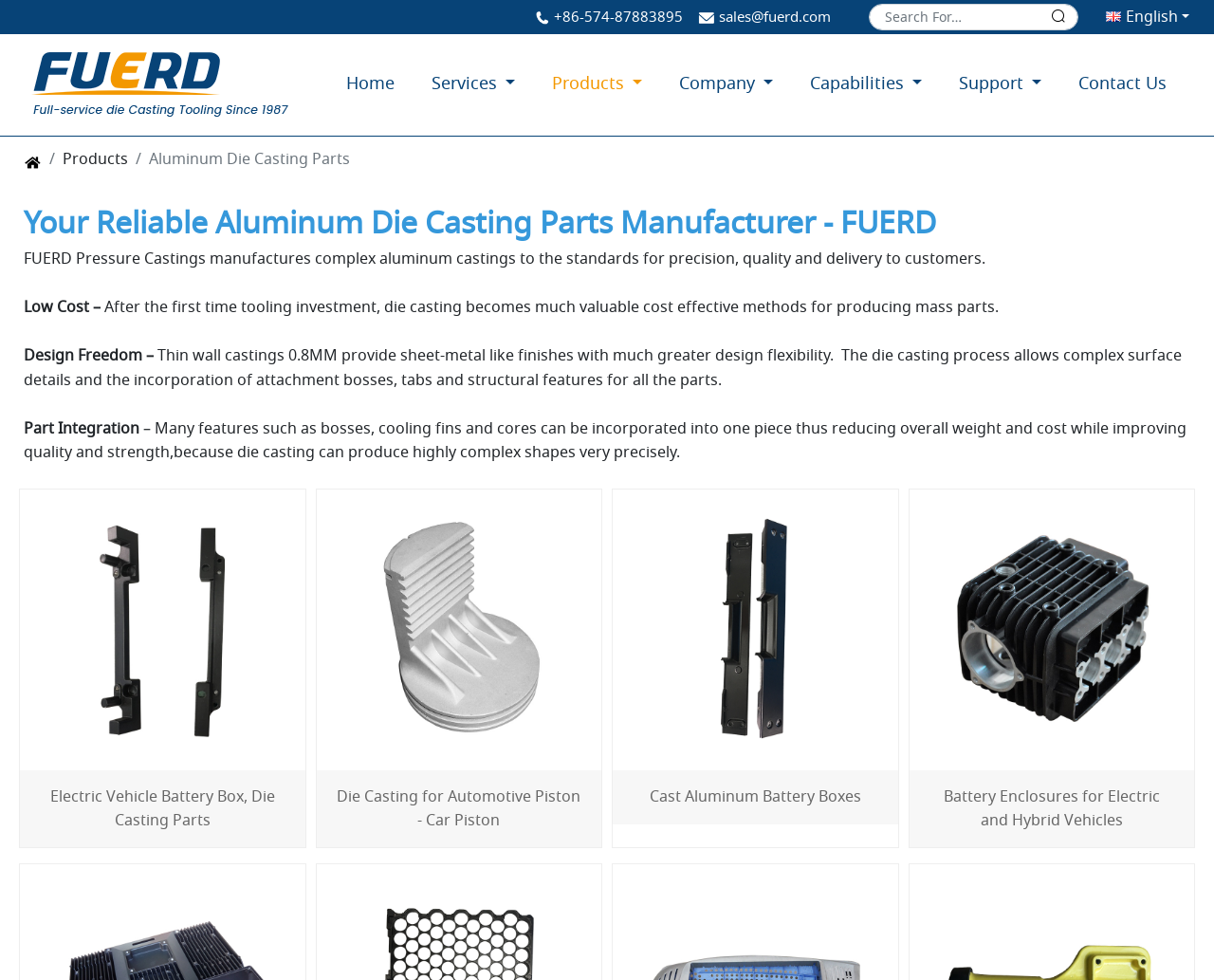Locate the bounding box coordinates of the element that needs to be clicked to carry out the instruction: "go to home page". The coordinates should be given as four float numbers ranging from 0 to 1, i.e., [left, top, right, bottom].

[0.27, 0.064, 0.34, 0.108]